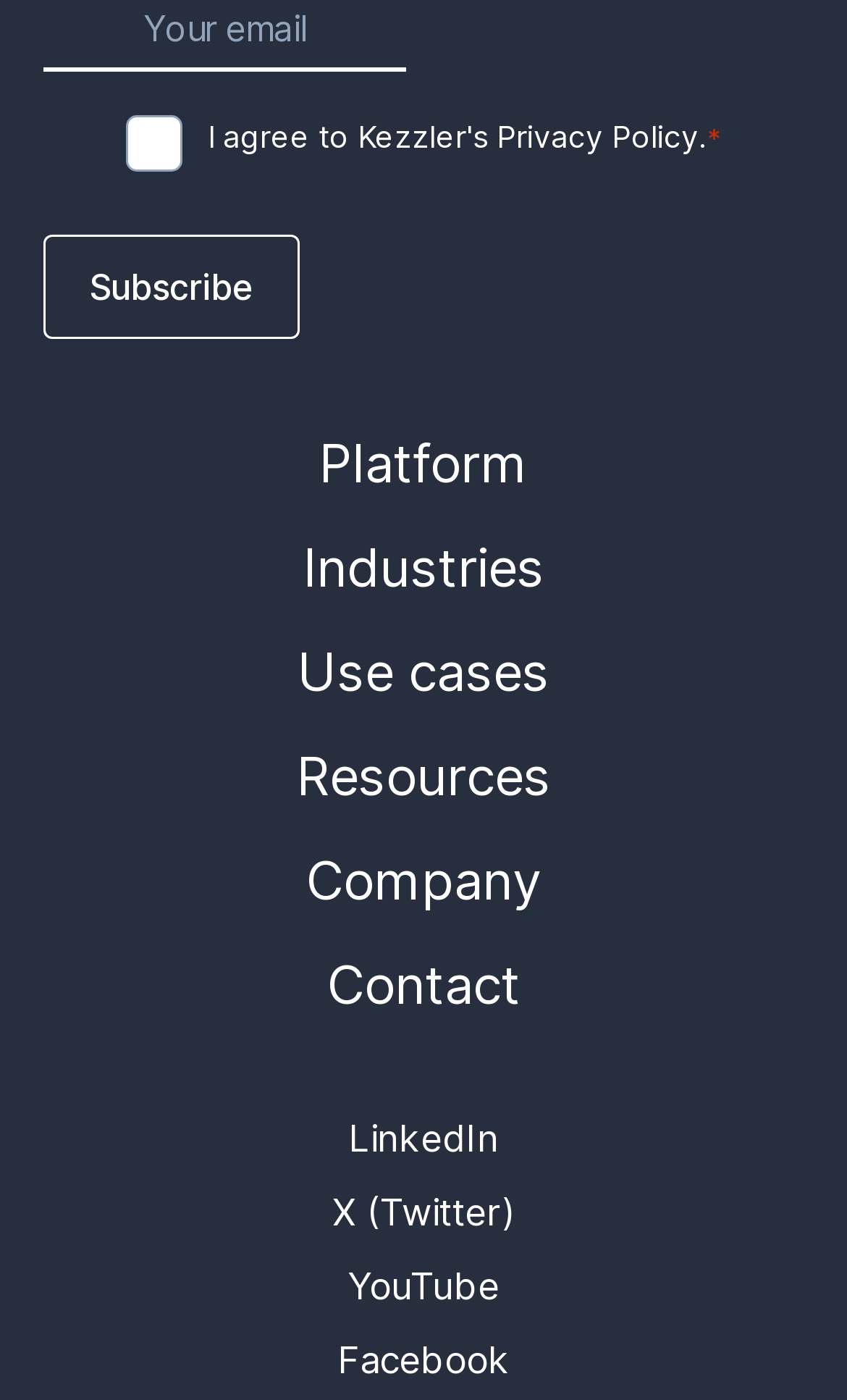What is the name of the company associated with this webpage?
Can you offer a detailed and complete answer to this question?

The company name 'Kezzler' is mentioned in the 'Consent' text, which is 'I agree to Kezzler's Privacy Policy.', implying that Kezzler is the company associated with this webpage.